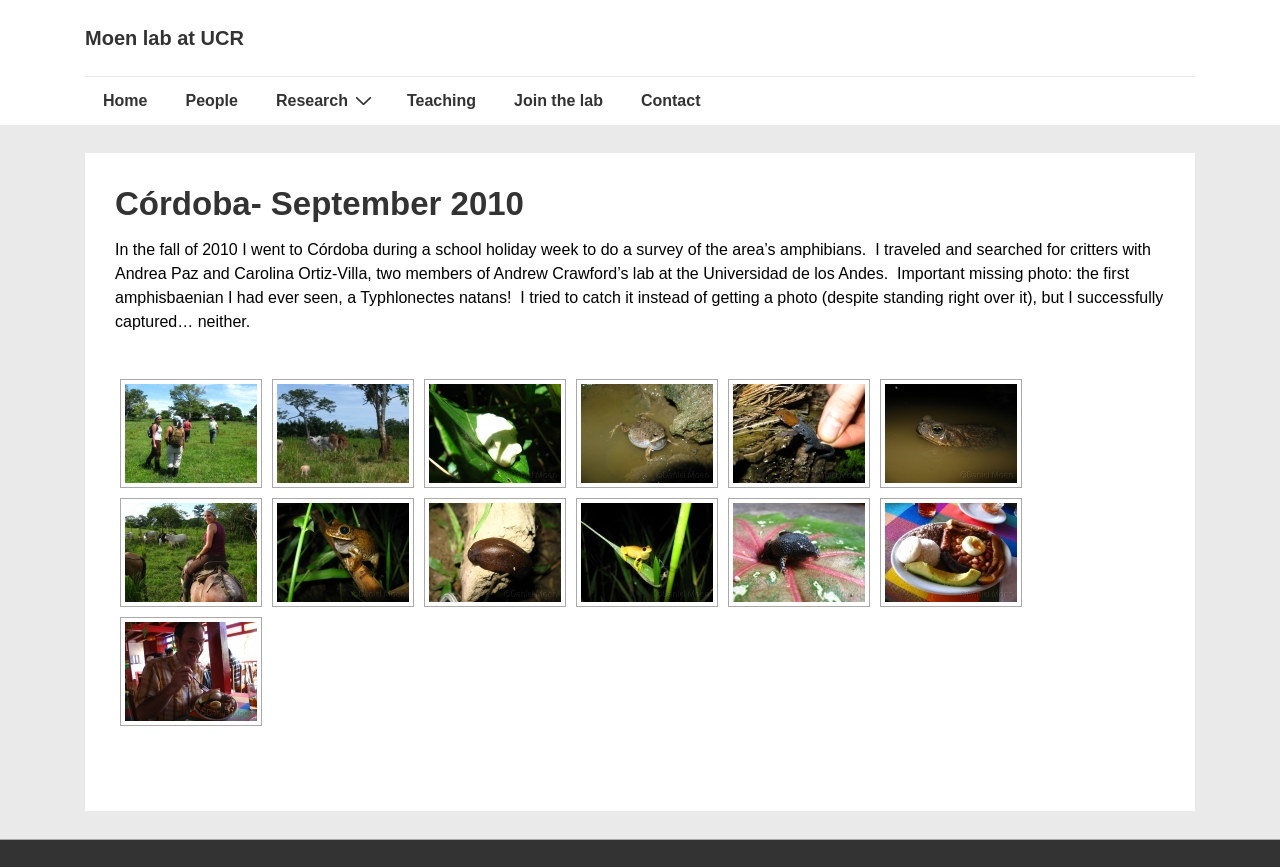How many images are present on the webpage?
Examine the image closely and answer the question with as much detail as possible.

The webpage has multiple links with 'img_' prefixes, each of which corresponds to an image. Counting these links, I found a total of 16 images on the webpage.